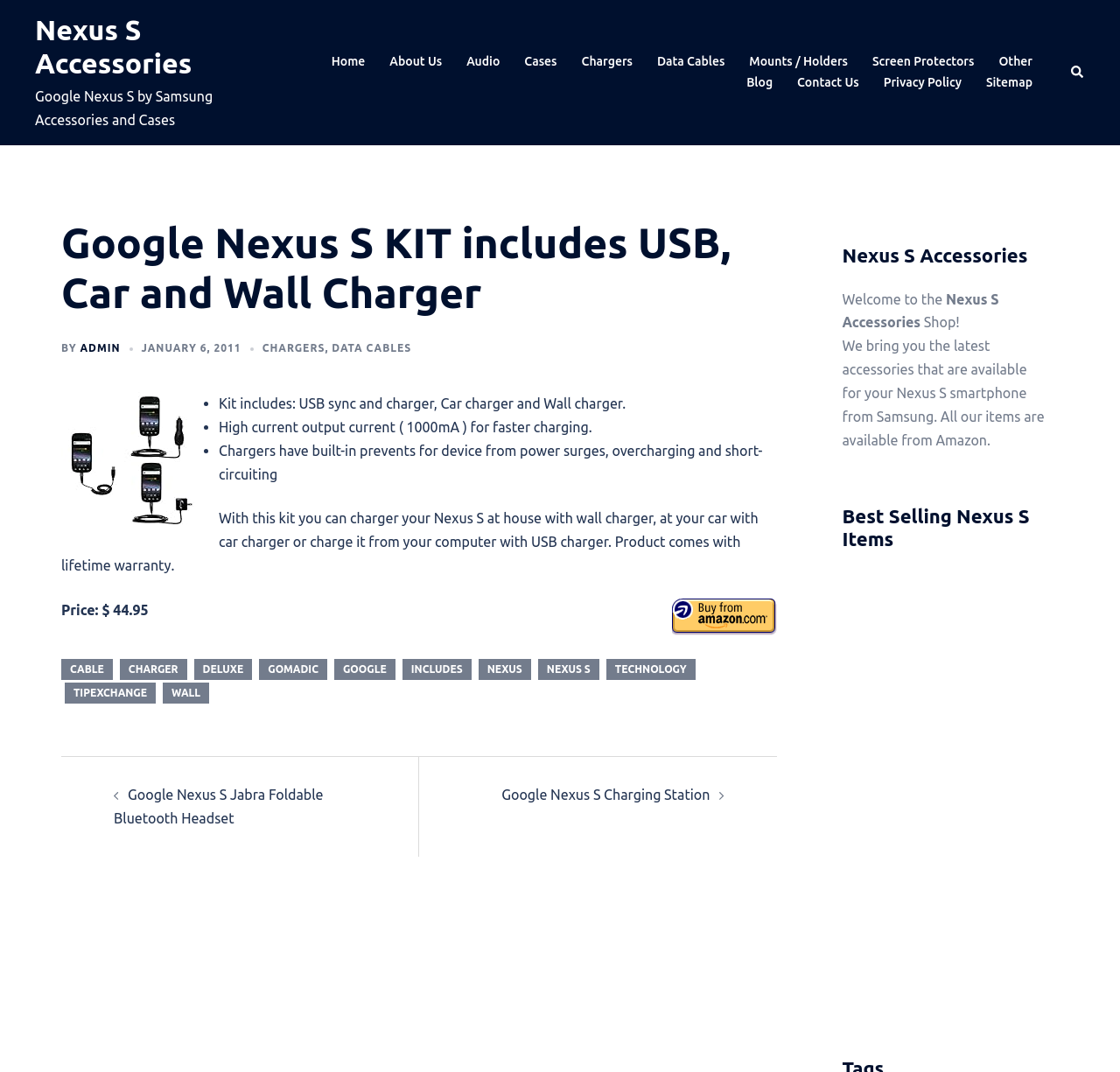Using the given element description, provide the bounding box coordinates (top-left x, top-left y, bottom-right x, bottom-right y) for the corresponding UI element in the screenshot: Nexus S Accessories

[0.031, 0.013, 0.171, 0.074]